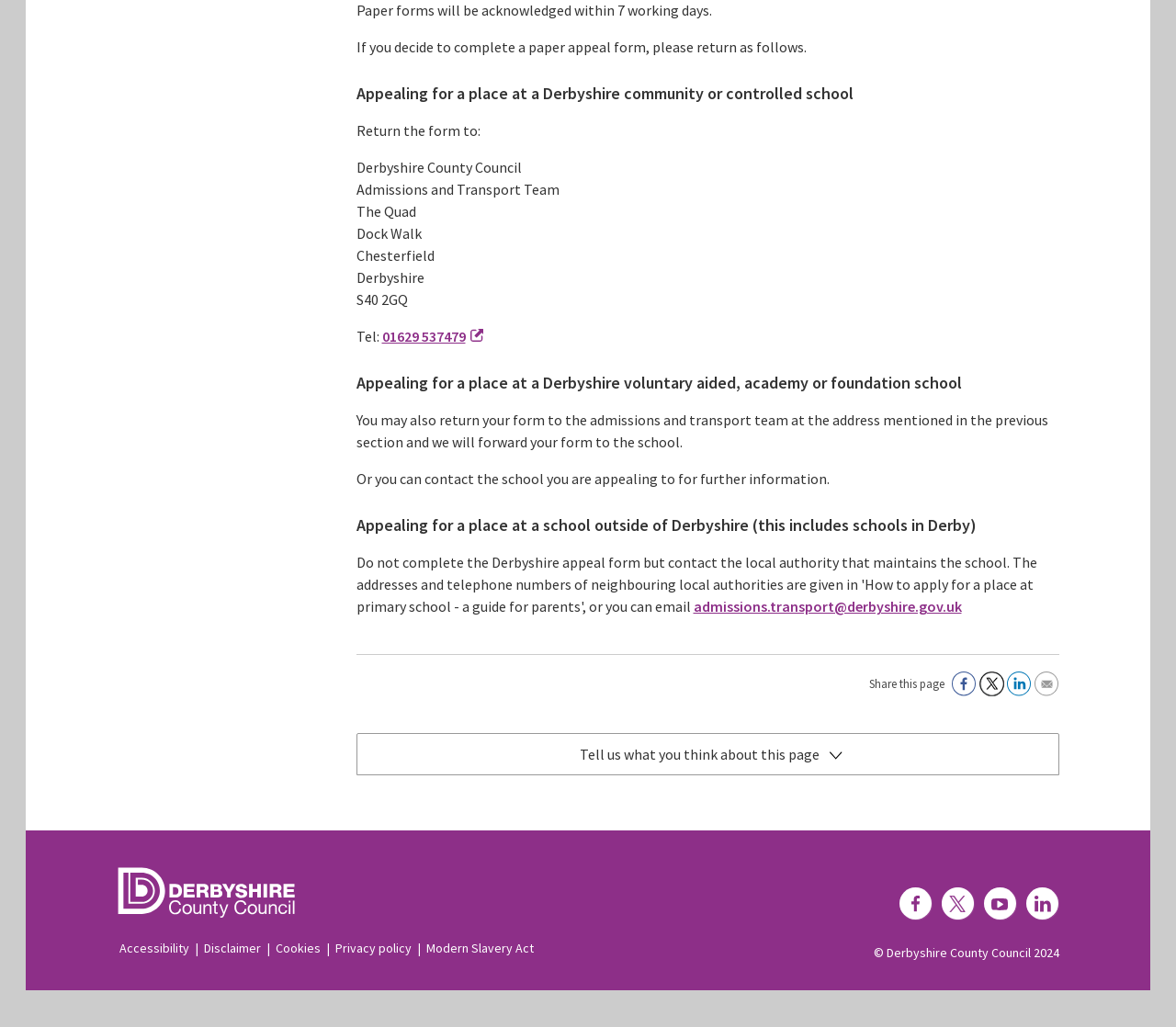Provide the bounding box coordinates for the UI element that is described as: "Twitter".

[0.8, 0.864, 0.829, 0.896]